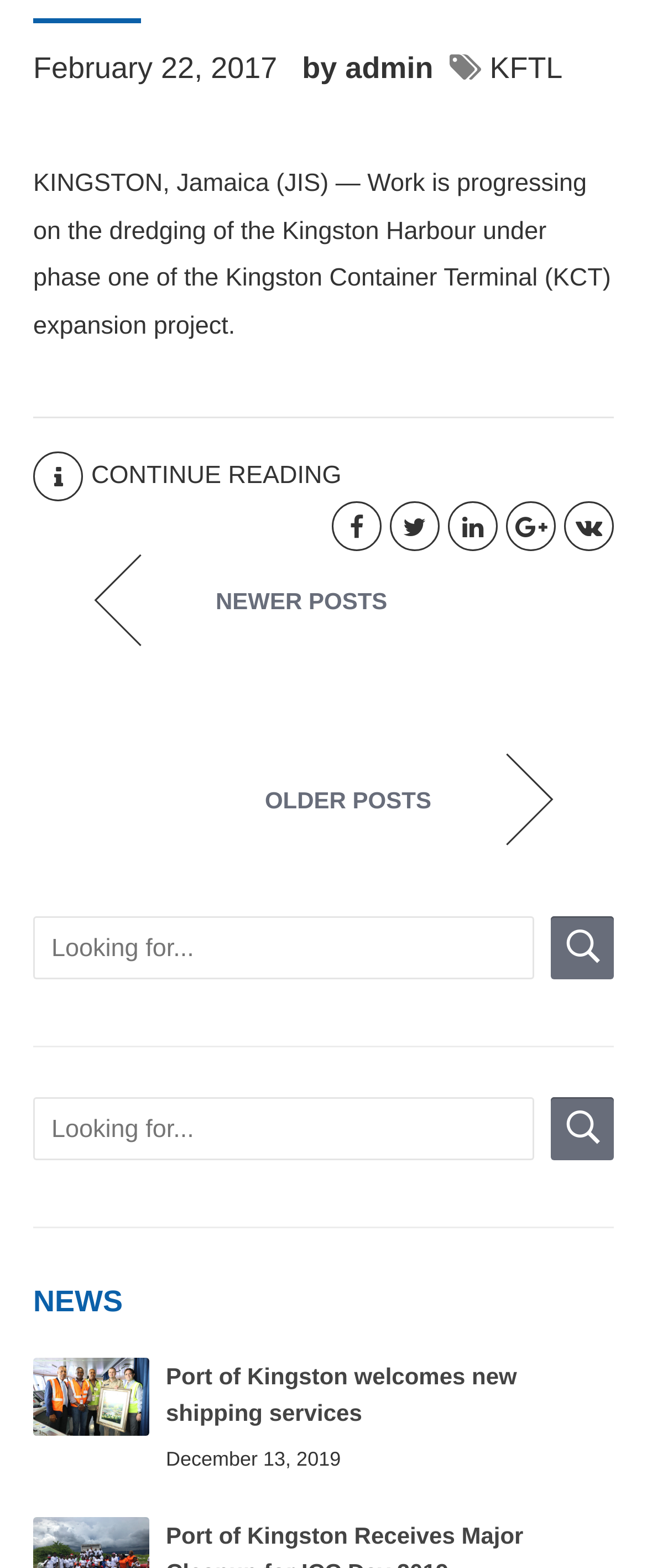Provide a one-word or brief phrase answer to the question:
What is the name of the terminal mentioned in the first article?

Kingston Container Terminal